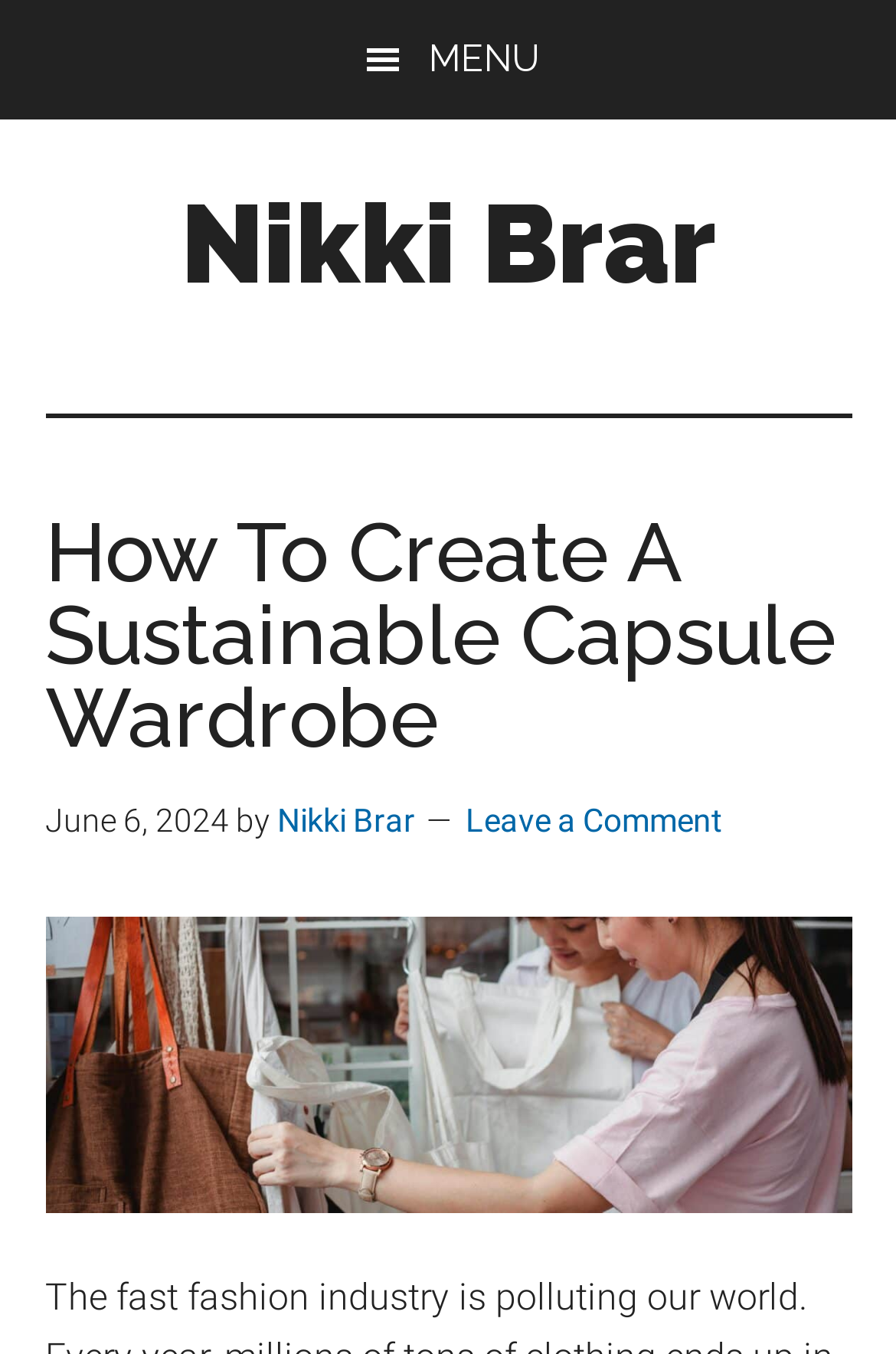Create a detailed narrative of the webpage’s visual and textual elements.

This webpage is a comprehensive guide on building a sustainable capsule wardrobe. At the top-left corner, there are two links, "Skip to main content" and "Skip to footer", which allow users to navigate the page easily. Next to these links, a menu button is located, which can be expanded to reveal more options.

Below the menu button, the author's name, "Nikki Brar", is displayed, along with a brief description of her expertise as a "Freelance Fashion & Design Expert". The main content of the page is headed by a title, "How To Create A Sustainable Capsule Wardrobe", which is followed by the date "June 6, 2024" and the author's name again.

The main content area also features an image related to sustainable capsule wardrobes, which takes up a significant portion of the page. At the bottom of this section, there is a link to "Leave a Comment", allowing users to engage with the content.

Overall, the webpage is well-structured, with clear headings and concise text, making it easy to navigate and understand.